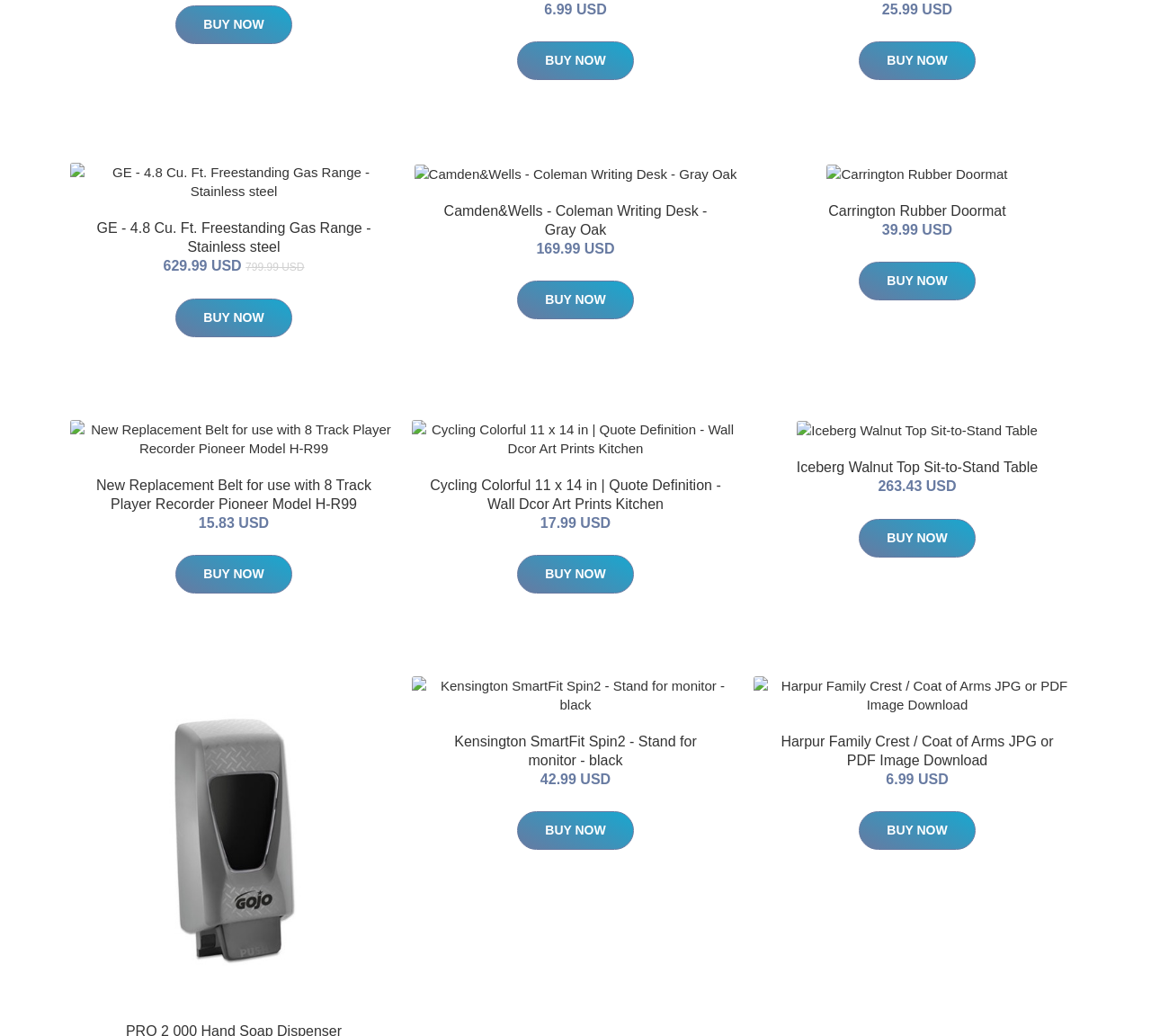Locate the bounding box coordinates of the item that should be clicked to fulfill the instruction: "Purchase Carrington Rubber Doormat".

[0.746, 0.253, 0.847, 0.29]